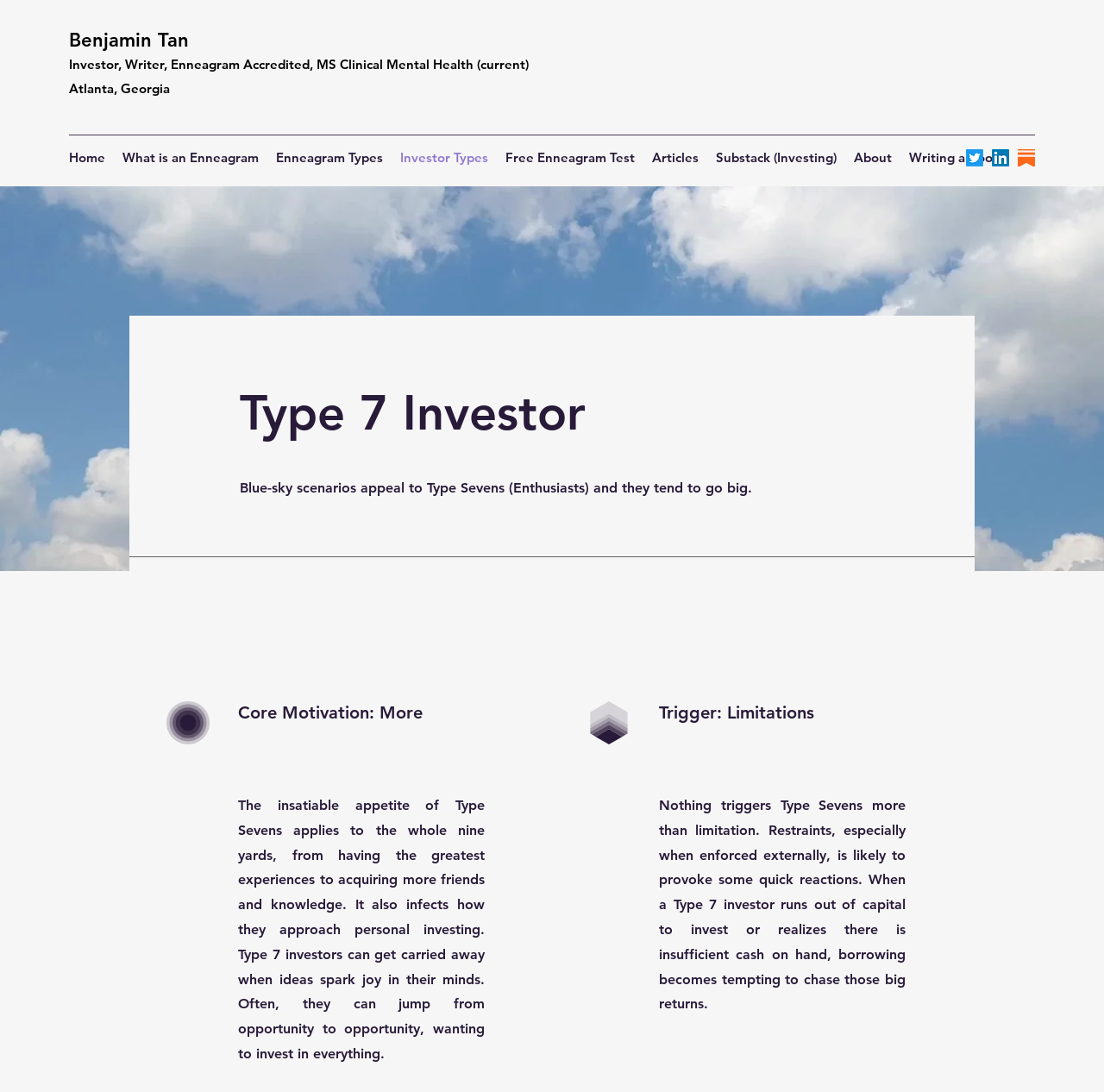Locate the bounding box coordinates of the item that should be clicked to fulfill the instruction: "Click on the 'Home' link".

[0.055, 0.133, 0.103, 0.157]